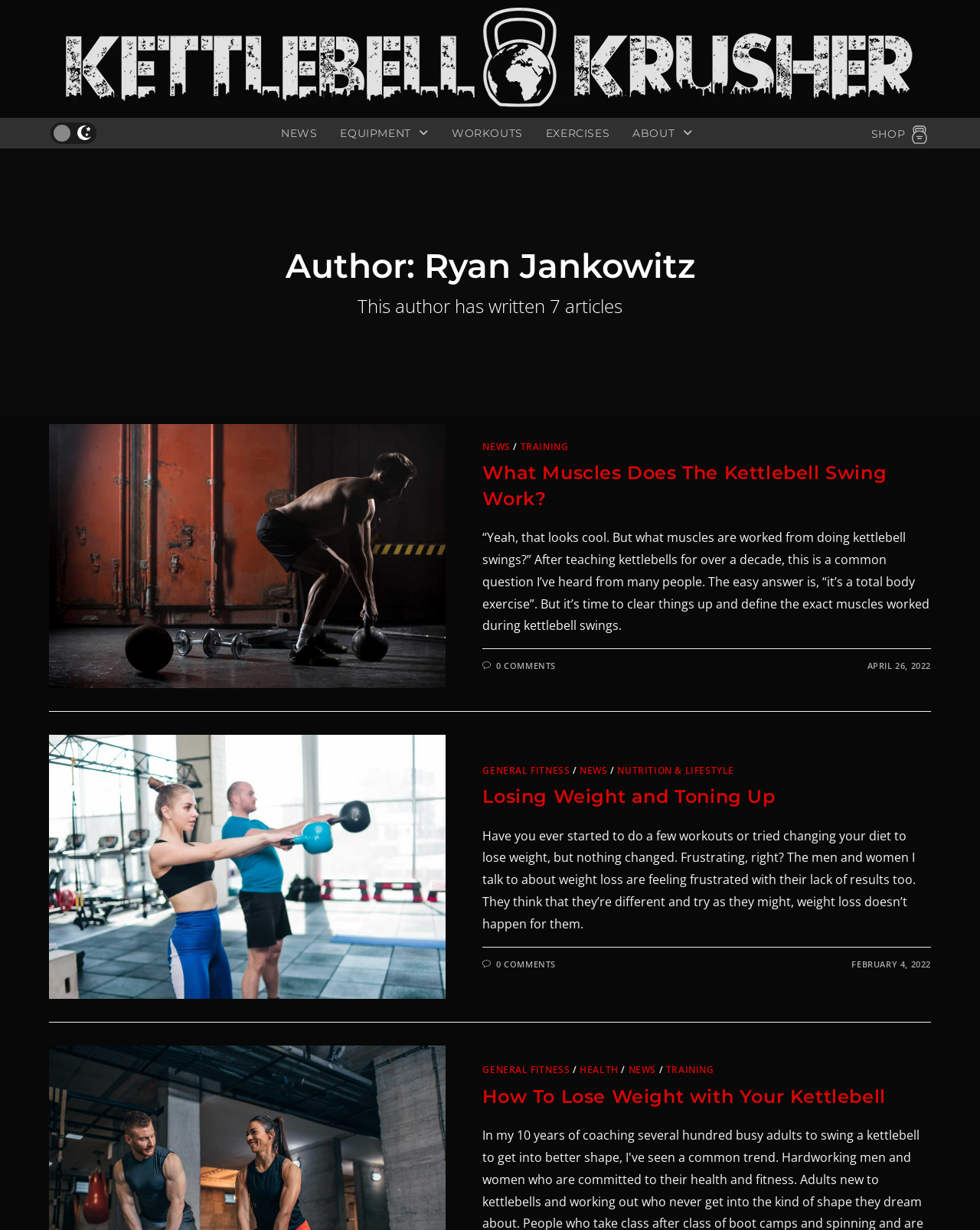Articulate a detailed summary of the webpage's content and design.

The webpage is about Ryan Jankowitz, an author at Kettlebell Krusher. At the top, there is a logo image and a link to the homepage. Below the logo, there is a navigation menu with links to NEWS, EQUIPMENT, WORKOUTS, EXERCISES, and ABOUT. On the top right, there is a SHOP link with a small image.

The main content of the page is divided into three sections, each containing an article written by Ryan Jankowitz. The first article is titled "What Muscles Does The Kettlebell Swing Work?" and has a brief summary and a "Read more" link. Below the title, there is a static text describing the article's content. The article also has a date, "APRIL 26, 2022", and a "0 COMMENTS" link.

The second article is titled "Losing Weight and Toning Up" and has a similar structure to the first article, with a brief summary, a "Read more" link, and a static text describing the article's content. The article also has a date, "FEBRUARY 4, 2022", and a "0 COMMENTS" link.

The third article is titled "How To Lose Weight with Your Kettlebell" and has a similar structure to the first two articles, with a brief summary, a "Read more" link, and a static text describing the article's content.